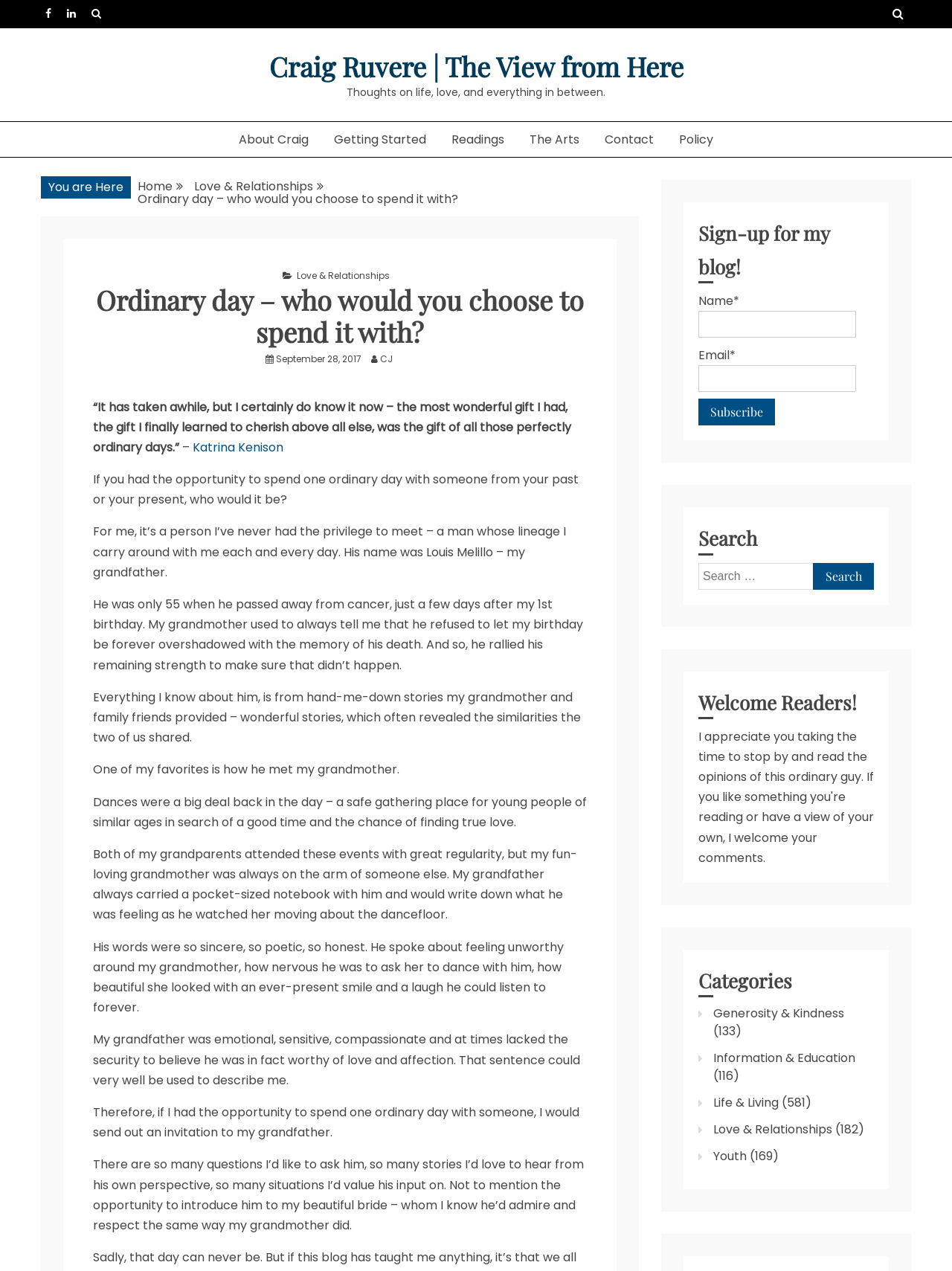What is the topic of the blog post?
Offer a detailed and exhaustive answer to the question.

The topic of the blog post is 'Love & Relationships' which is indicated by the link 'Love & Relationships' in the breadcrumbs navigation.